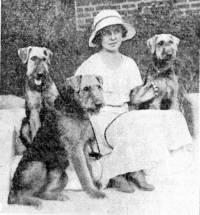Explain the image in a detailed way.

The image features a woman elegantly dressed in a white dress and a wide-brimmed hat, seated with three Airedale Terriers. The background suggests a casual outdoor setting, possibly a garden or park, characterized by brickwork that adds historical context to the scene. The Airedales, known for their distinctive appearance, exhibit a mix of curiosity and calmness as they pose with the woman, whose gentle demeanor suggests a bond of companionship with the dogs. This photograph captures a moment that reflects the deep connection between humans and canines, highlighting the Airedale's charm and the woman's grace. The context hints at the breed's popularity during the early 20th century, aligning with the era’s social activities surrounding dog ownership and breeding.